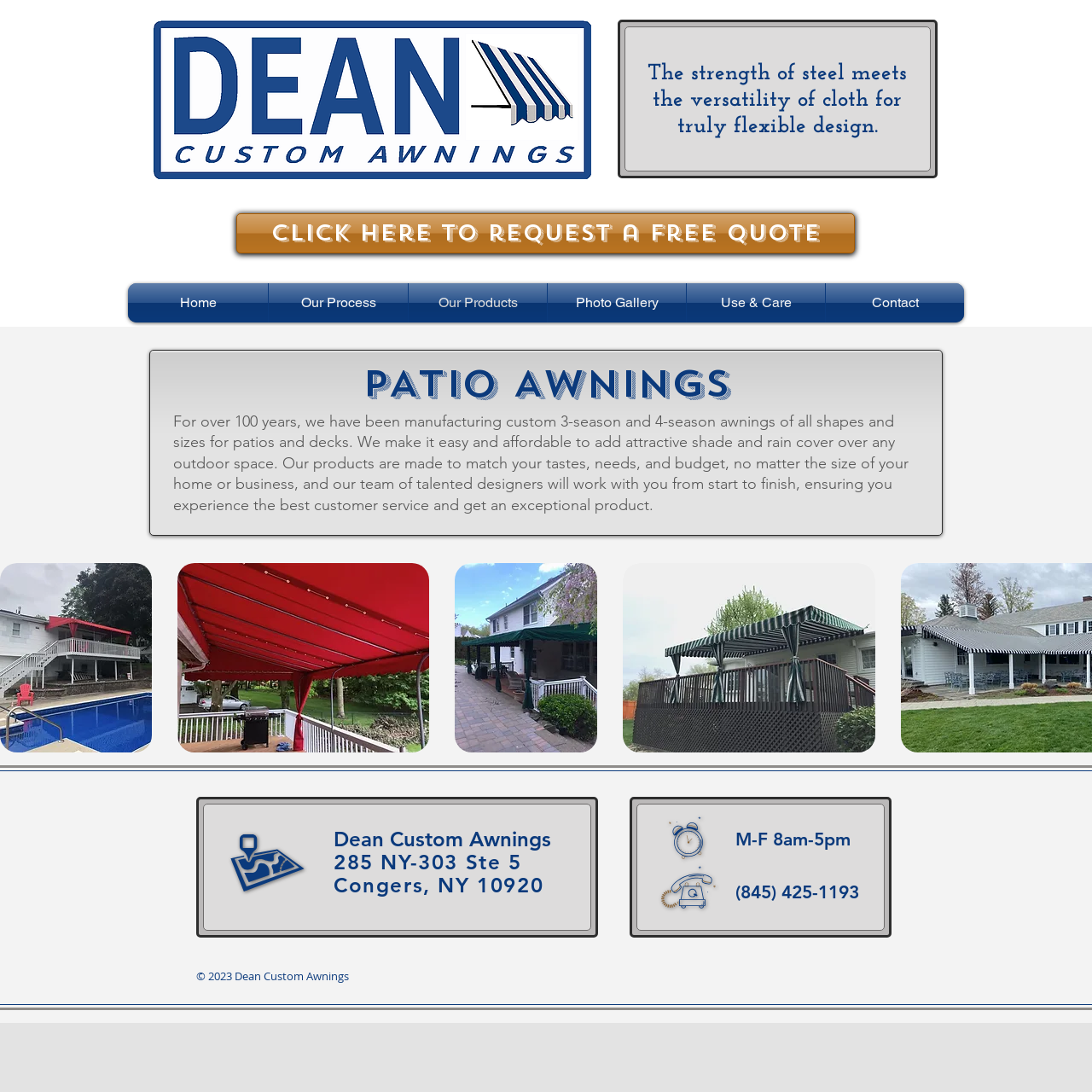Please find the bounding box coordinates of the section that needs to be clicked to achieve this instruction: "View About Us".

None